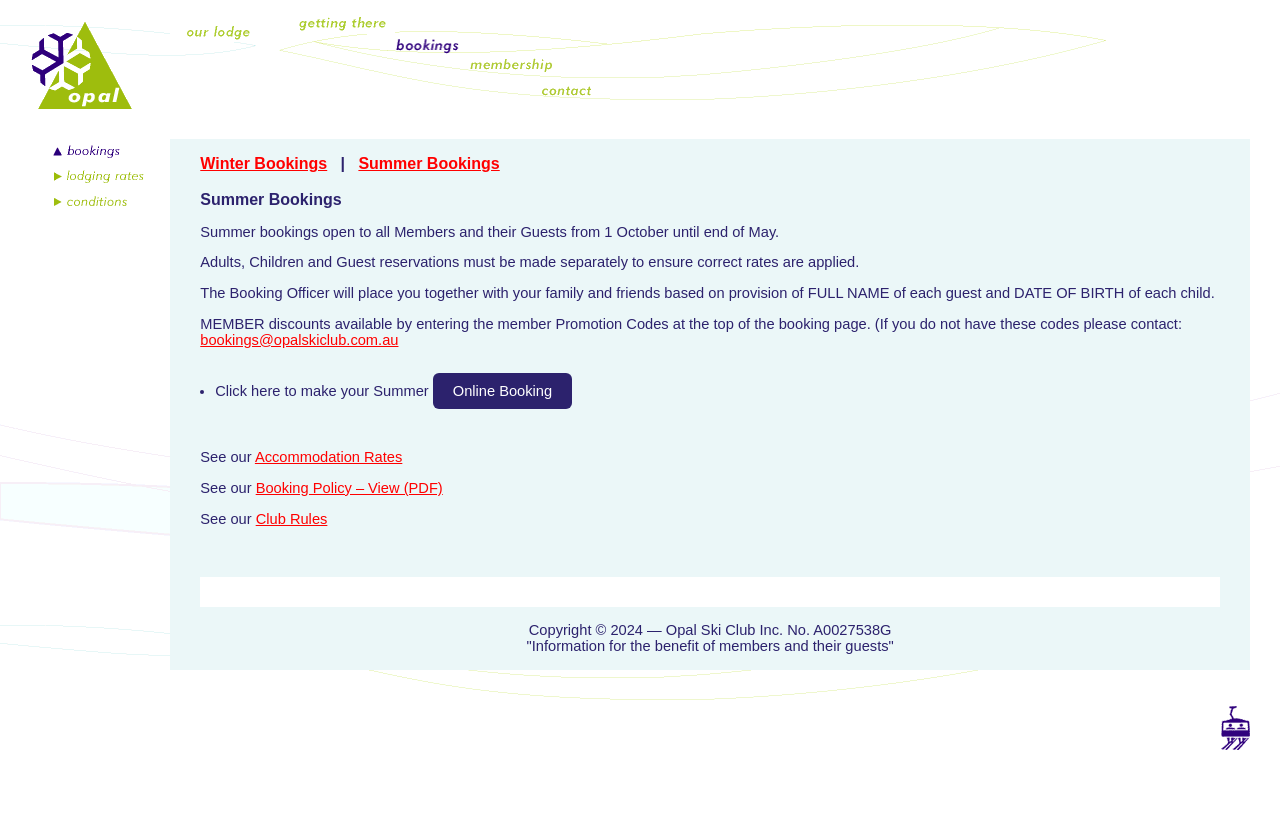What is the purpose of the webpage?
Answer the question with just one word or phrase using the image.

Booking